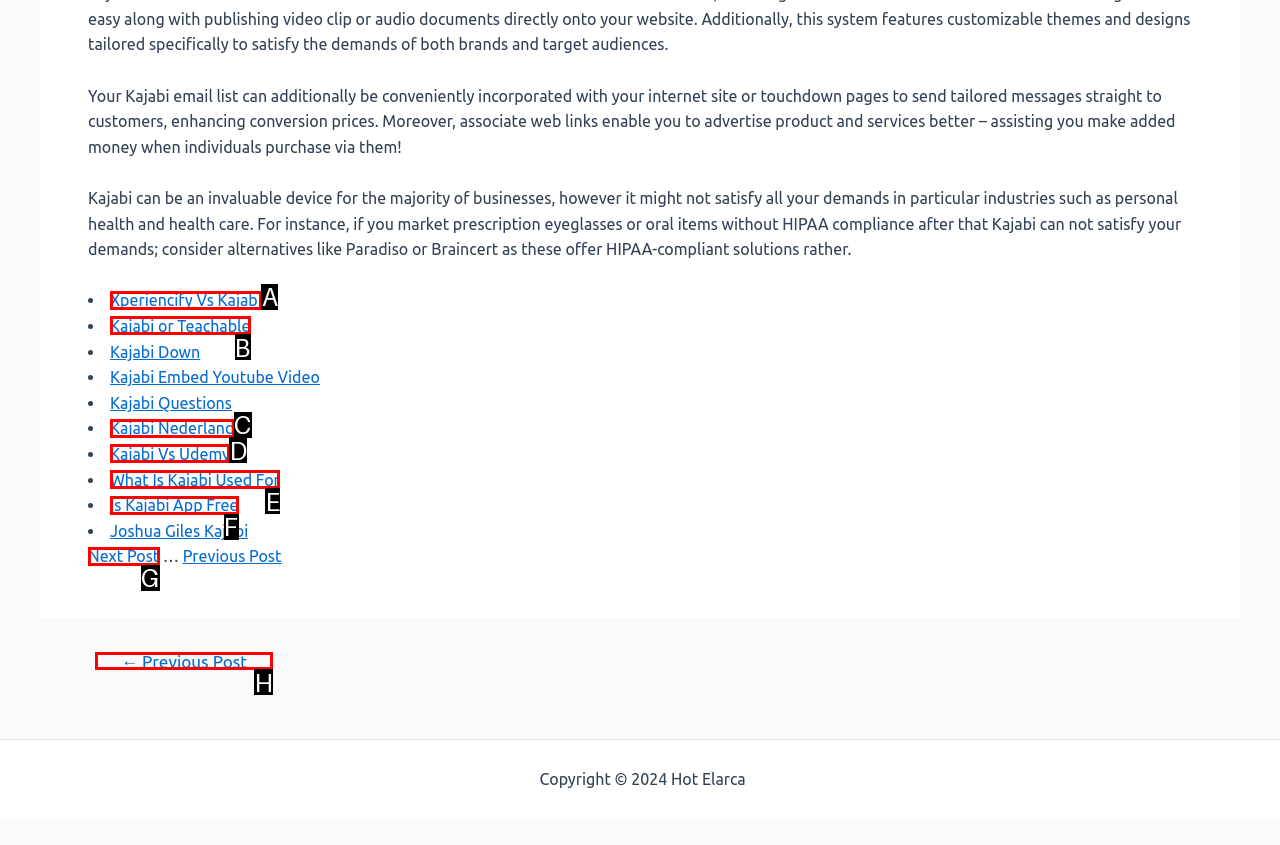Choose the option that best matches the element: Xperiencify Vs Kajabi
Respond with the letter of the correct option.

A